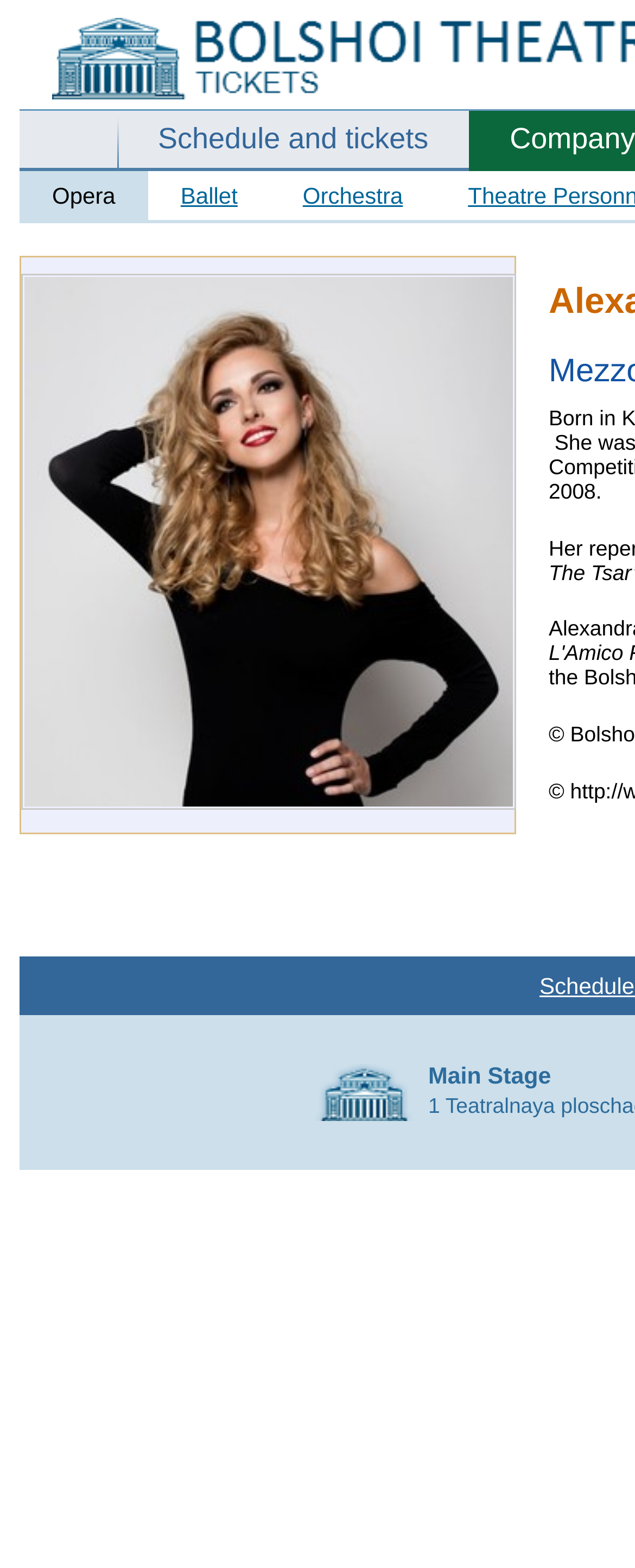What is the name of the stage?
Please answer the question with as much detail as possible using the screenshot.

The link at the bottom of the page says 'Main Stage', which suggests that it is the name of the stage.